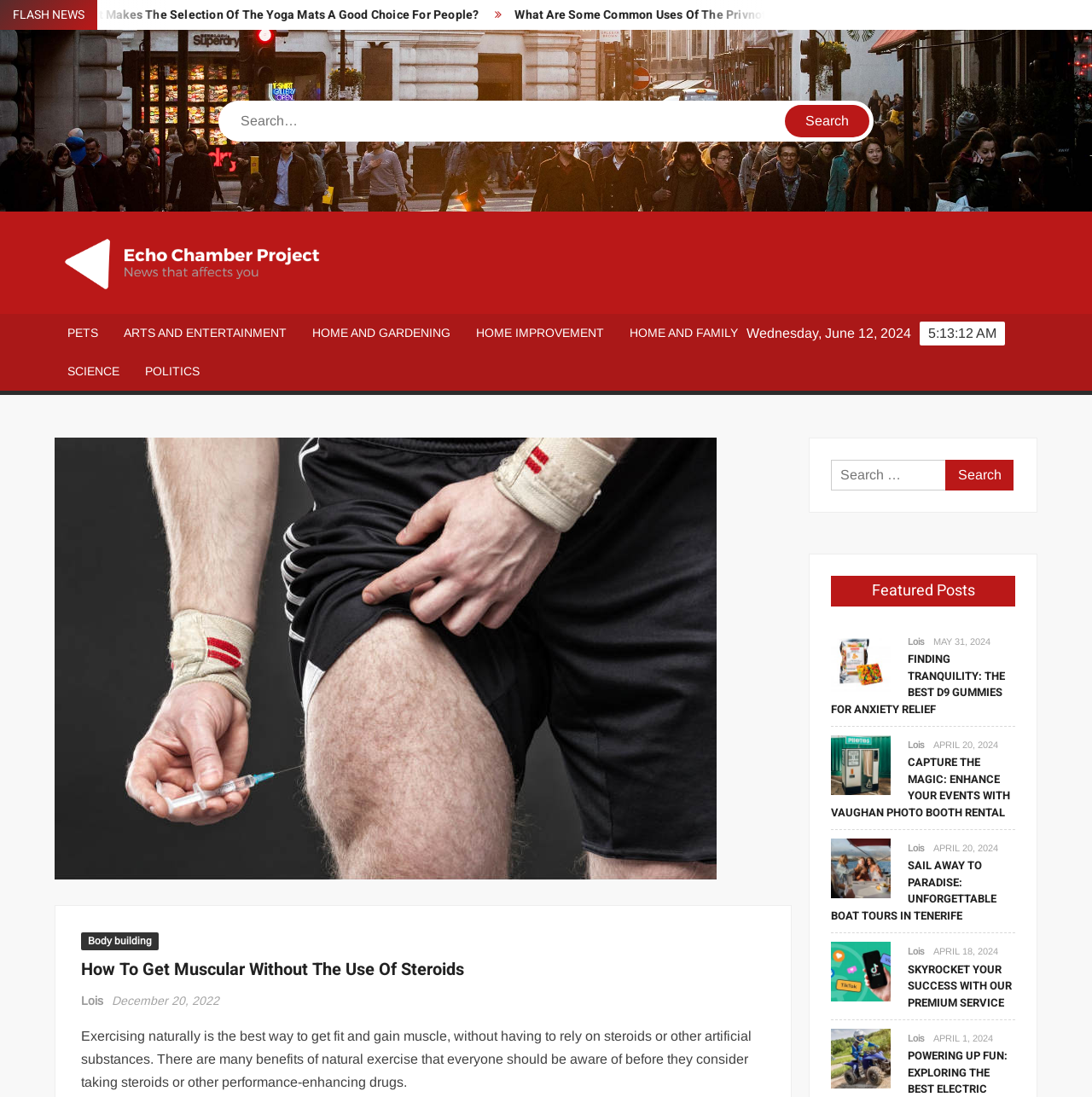Please determine the bounding box coordinates of the element's region to click for the following instruction: "Search for something".

[0.204, 0.095, 0.796, 0.125]